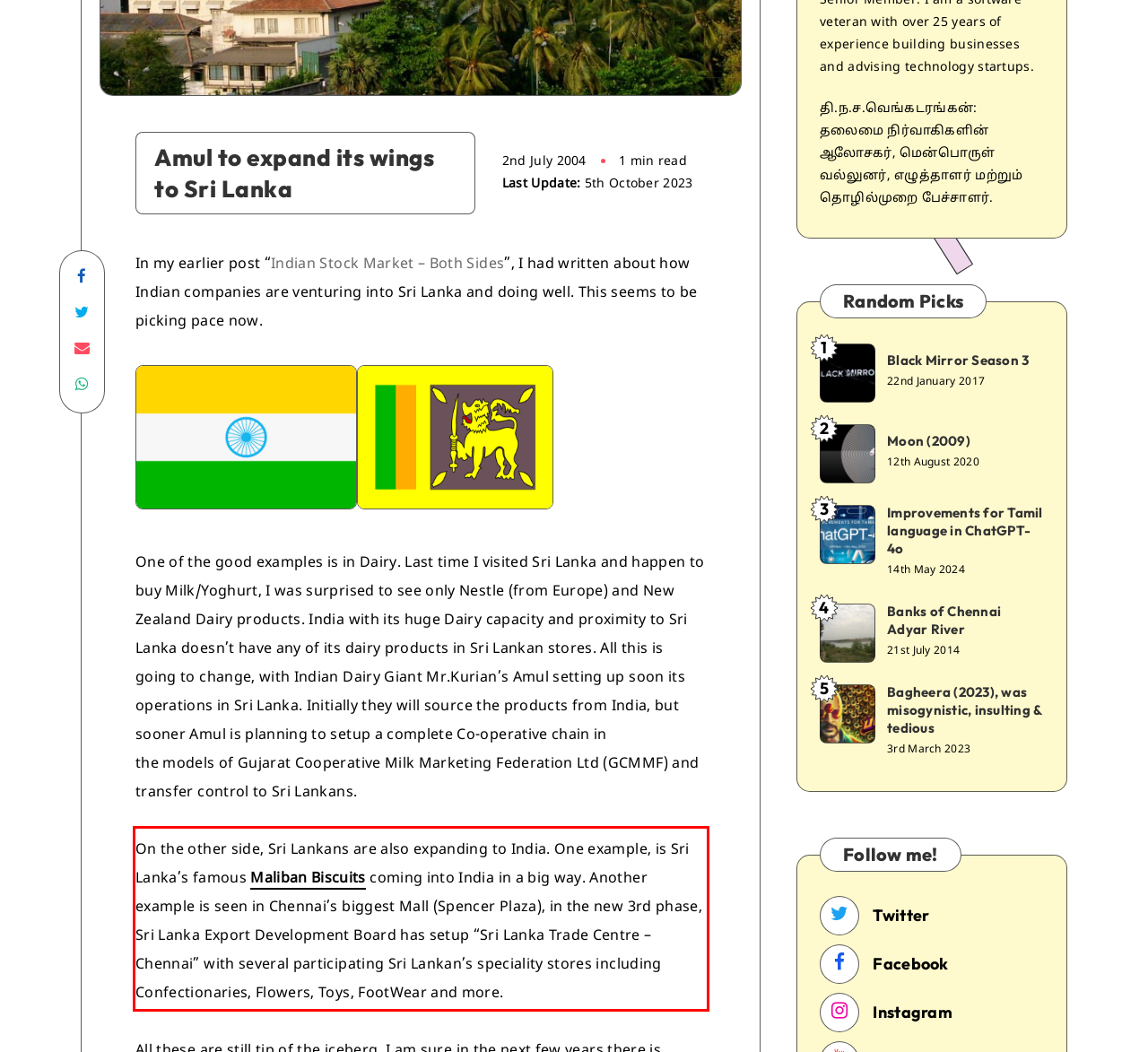Identify and transcribe the text content enclosed by the red bounding box in the given screenshot.

On the other side, Sri Lankans are also expanding to India. One example, is Sri Lanka’s famous Maliban Biscuits coming into India in a big way. Another example is seen in Chennai’s biggest Mall (Spencer Plaza), in the new 3rd phase, Sri Lanka Export Development Board has setup “Sri Lanka Trade Centre – Chennai” with several participating Sri Lankan’s speciality stores including Confectionaries, Flowers, Toys, FootWear and more.